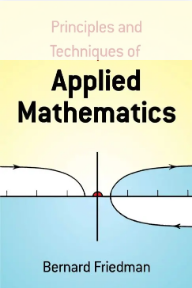Describe all elements and aspects of the image.

The image showcases the book cover of "Principles and Techniques of Applied Mathematics" by Bernard Friedman. The design features a bright yellow background with stylized graphic elements representing mathematical concepts, including a graph with curved lines and a prominent point, highlighting the book's focus on mathematical applications. The title is bold and centered at the top, with the author's name displayed at the bottom, emphasizing its academic and educational significance. This volume serves as a crucial resource for those delving into applied mathematics.